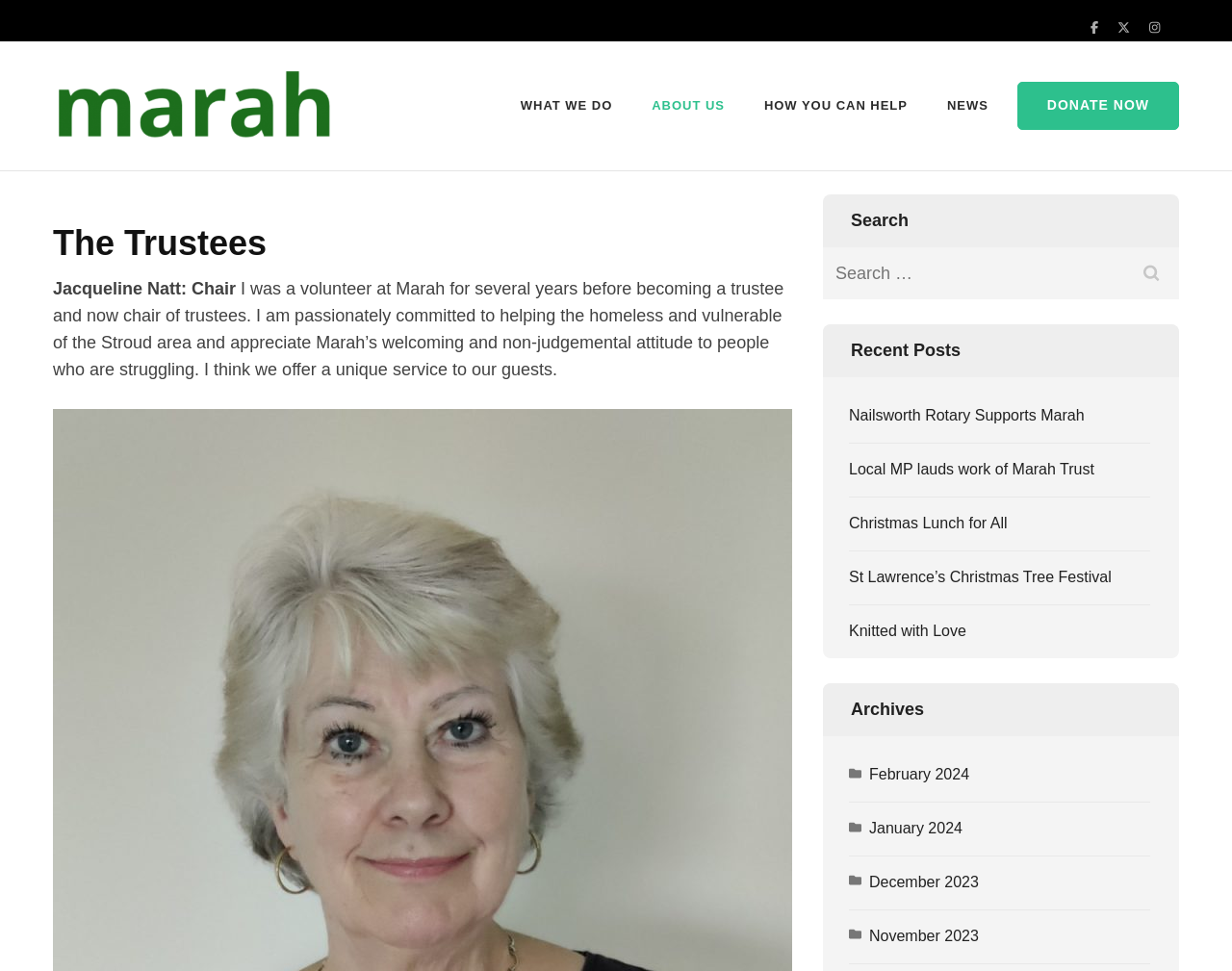What is the organization's goal?
Ensure your answer is thorough and detailed.

The webpage mentions that the organization is committed to helping the homeless and vulnerable people in the Stroud area, and Jacqueline Natt's description also mentions her passion for helping the homeless and vulnerable.